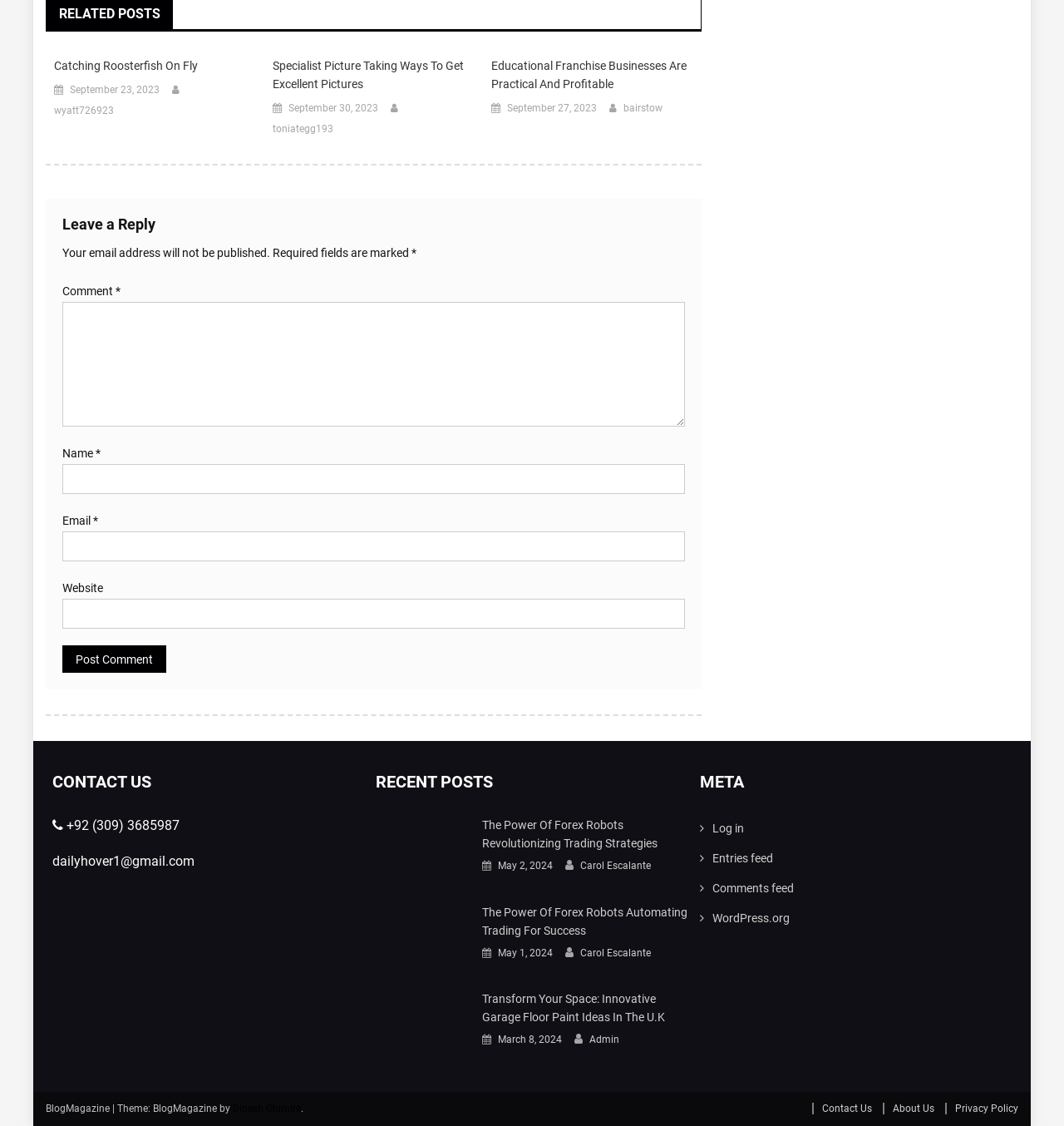Please reply to the following question using a single word or phrase: 
What is the theme of this webpage?

BlogMagazine